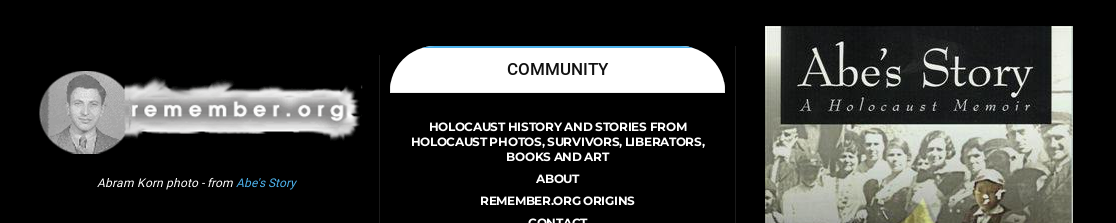Describe every aspect of the image in depth.

This image features a poignant tribute to Abram Korn, whose photo is included in the context of "Abe's Story," a memoir detailing experiences during the Holocaust. The image is accompanied by the logo of remember.org, a website dedicated to preserving Holocaust history and sharing stories from survivors, liberators, and related resources. To the left of the photo, a section titled "COMMUNITY" highlights various topics, including links to historical stories and an invitation to connect with the site’s mission. The overall composition serves to honor Holocaust narratives while encouraging visitors to engage further with the available educational resources.